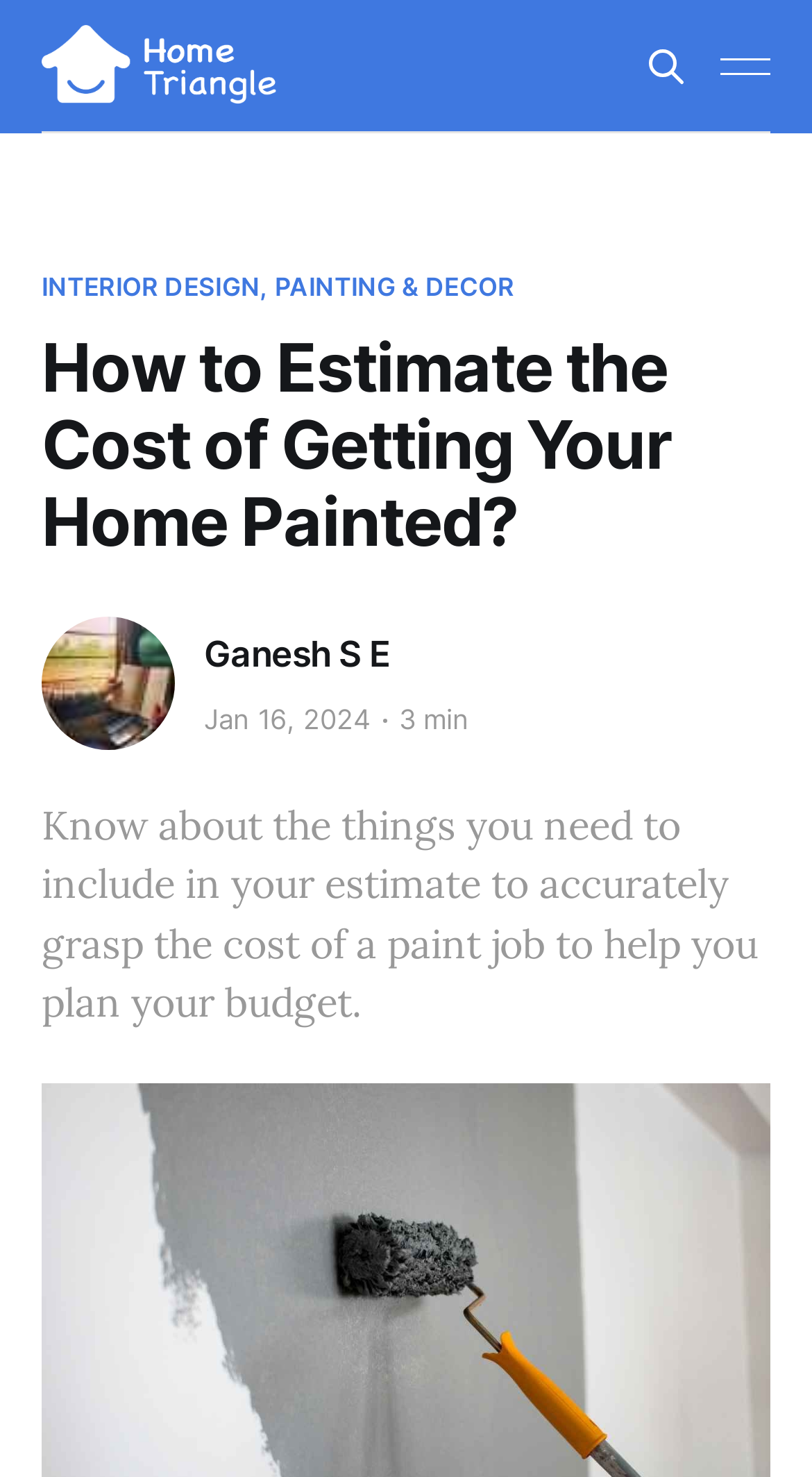Determine the bounding box coordinates for the HTML element described here: "aria-label="Search this site"".

[0.782, 0.024, 0.859, 0.066]